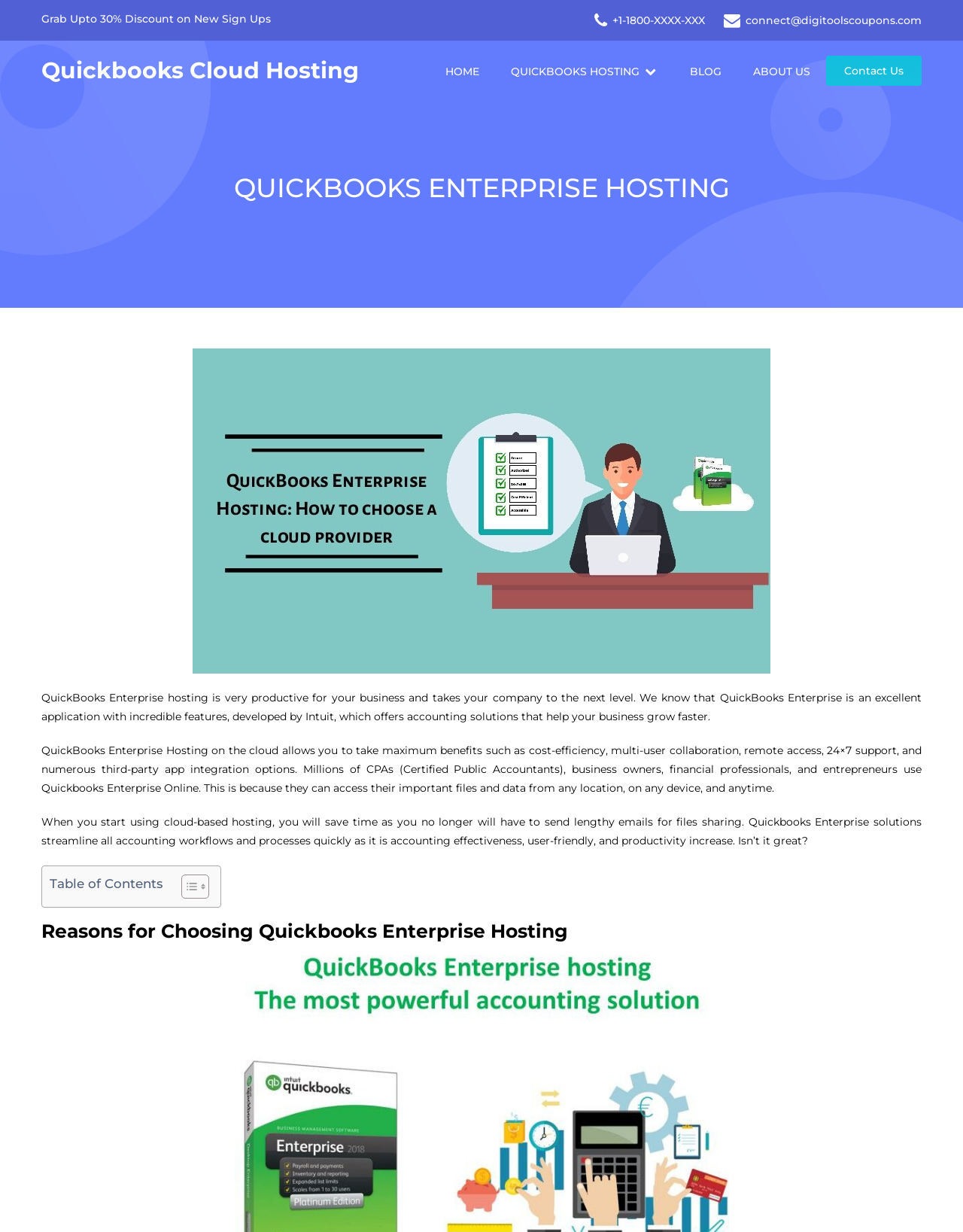Extract the main title from the webpage and generate its text.

QUICKBOOKS ENTERPRISE HOSTING